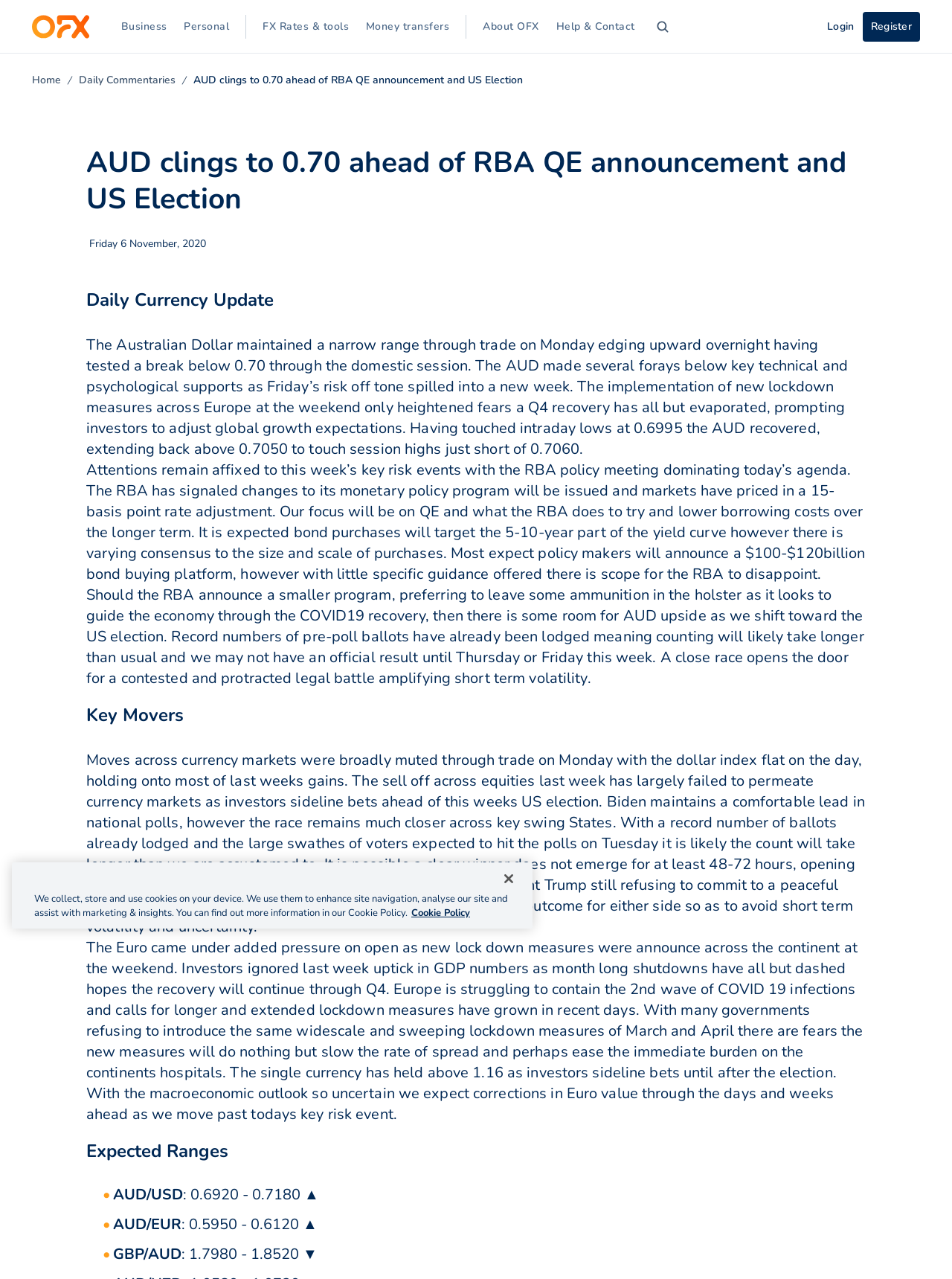Given the following UI element description: "Login", find the bounding box coordinates in the webpage screenshot.

[0.86, 0.009, 0.906, 0.032]